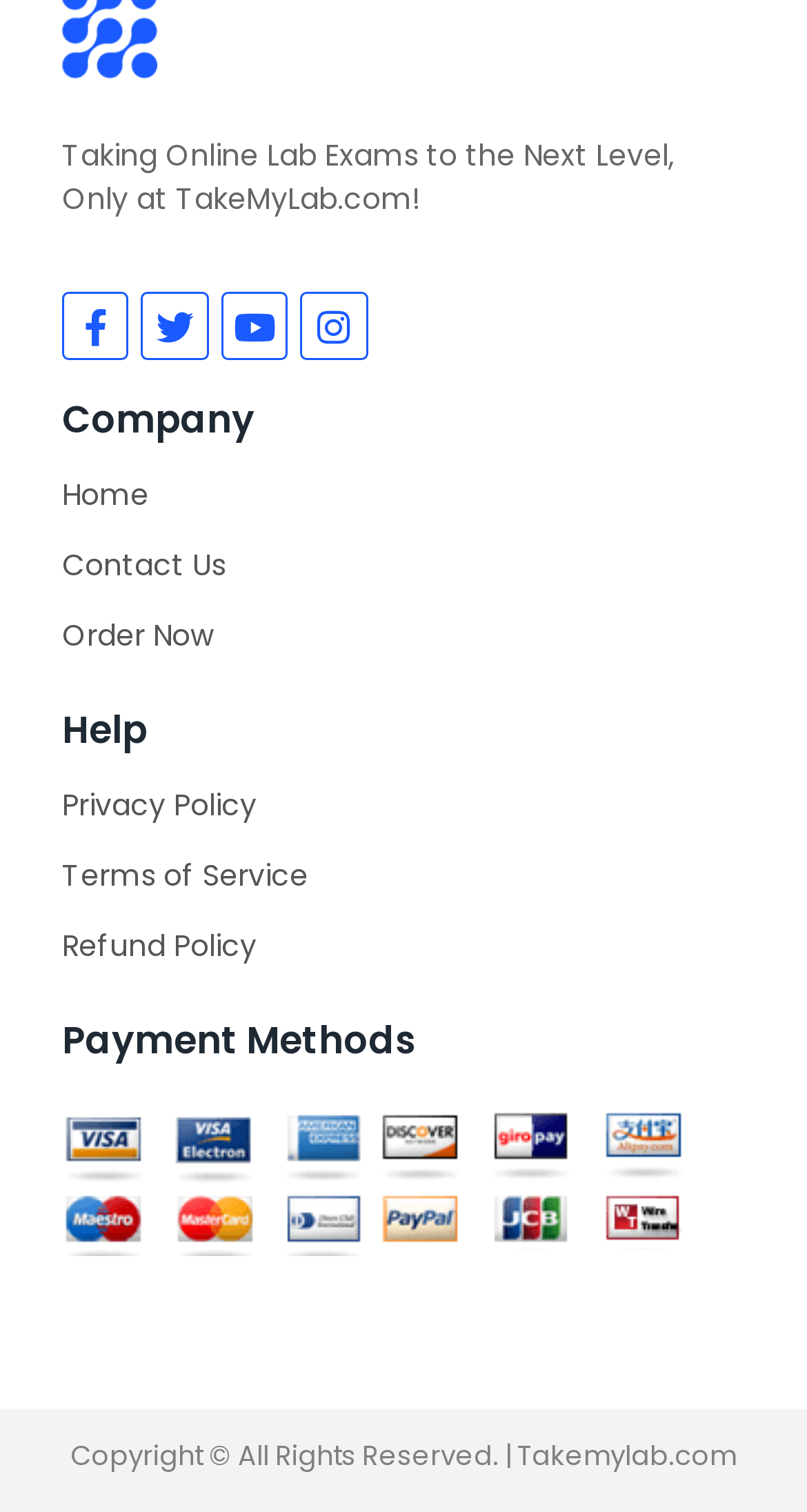What is the purpose of the webpage?
Could you answer the question in a detailed manner, providing as much information as possible?

The purpose of the webpage can be inferred from the static text at the top of the webpage, which states 'Taking Online Lab Exams to the Next Level, Only at TakeMyLab.com!', indicating that the webpage is related to online lab exams.